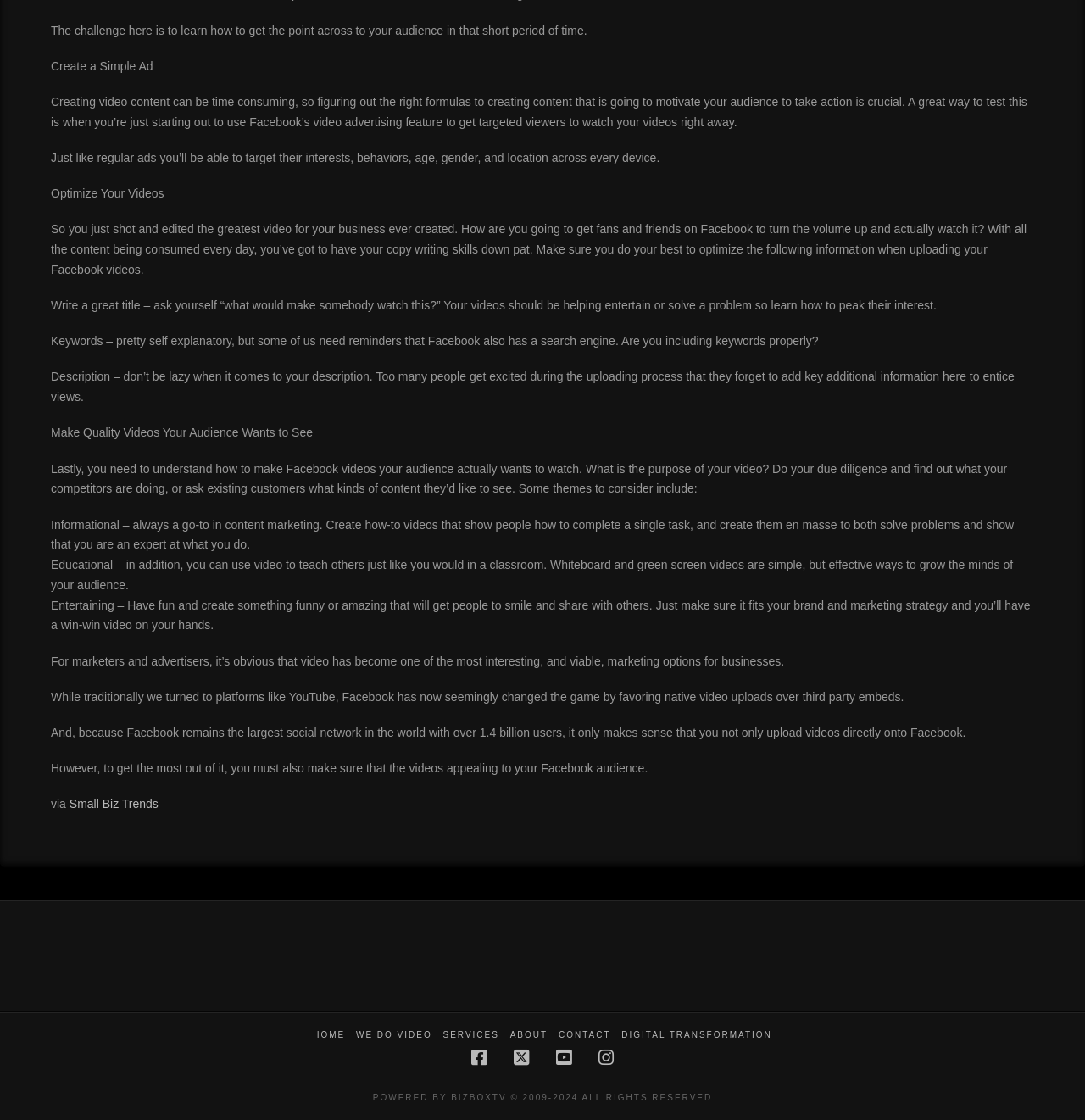Please identify the bounding box coordinates of the region to click in order to complete the task: "Click on Facebook". The coordinates must be four float numbers between 0 and 1, specified as [left, top, right, bottom].

[0.434, 0.937, 0.448, 0.953]